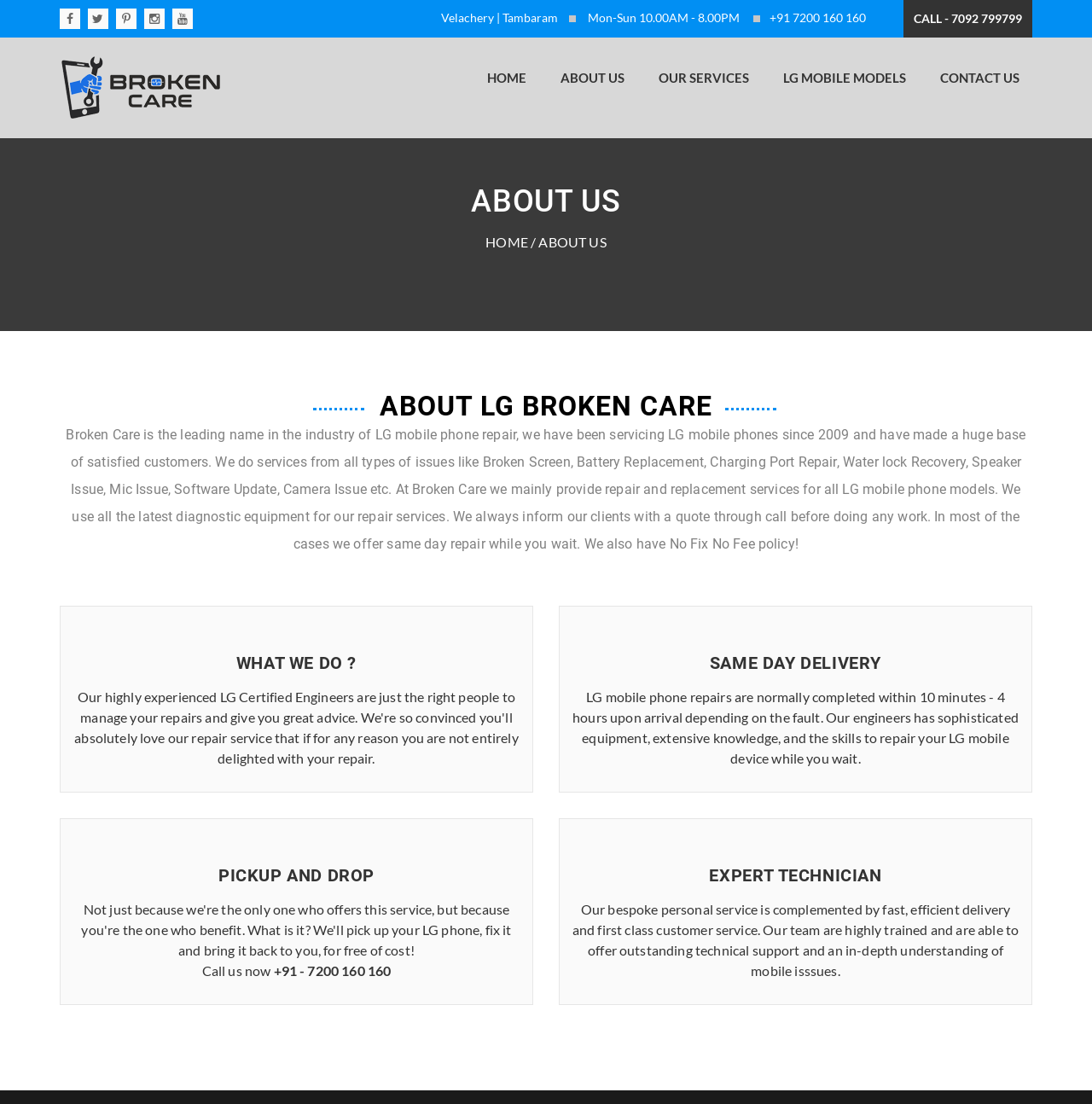Determine which piece of text is the heading of the webpage and provide it.

ABOUT LG BROKEN CARE